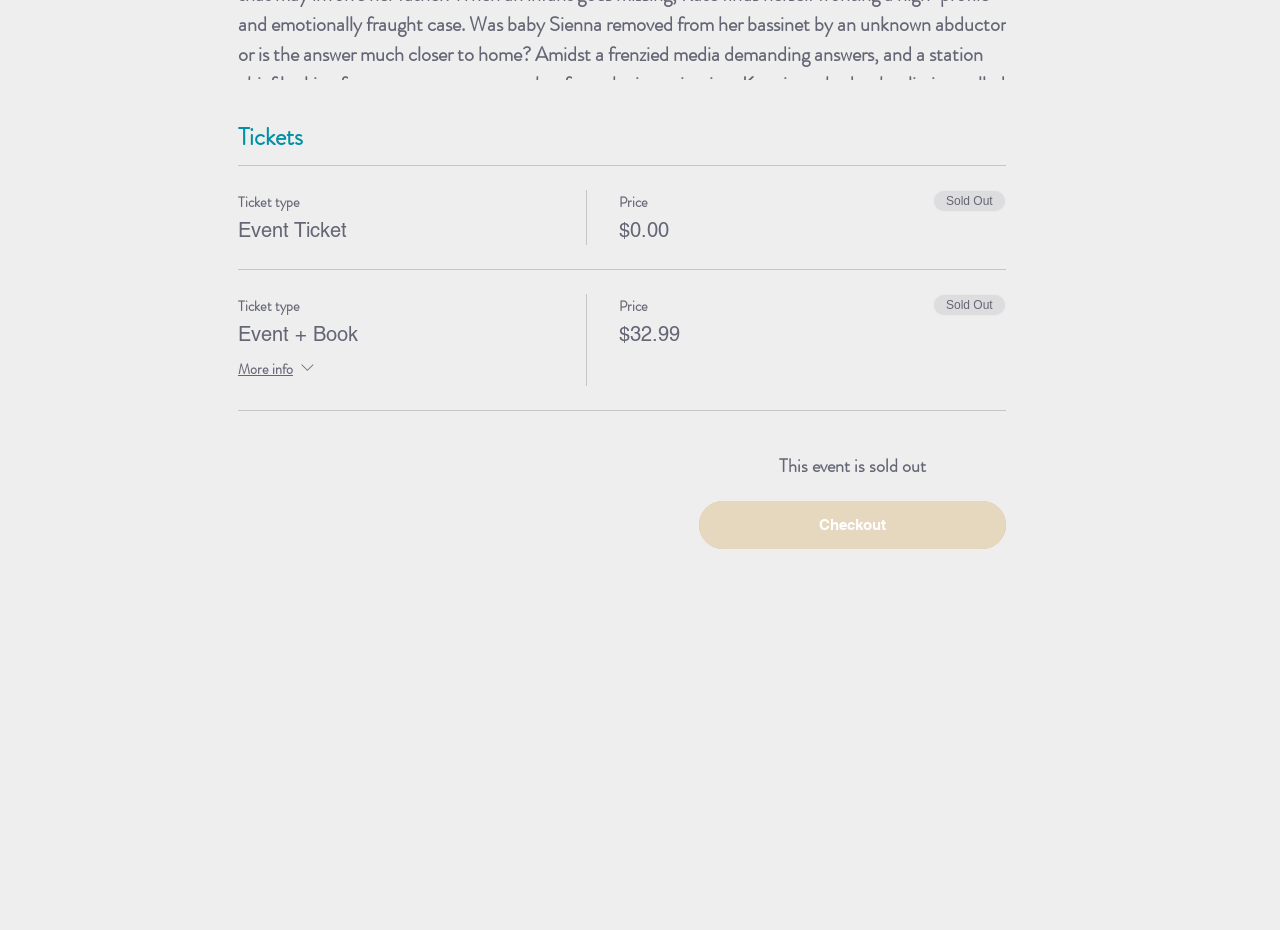What is the price of the 'Event + Book' ticket type?
From the details in the image, provide a complete and detailed answer to the question.

The webpage shows a 'Ticket type Event + Book' section with a 'Price $32.99' label, indicating that the price of the 'Event + Book' ticket type is $32.99.